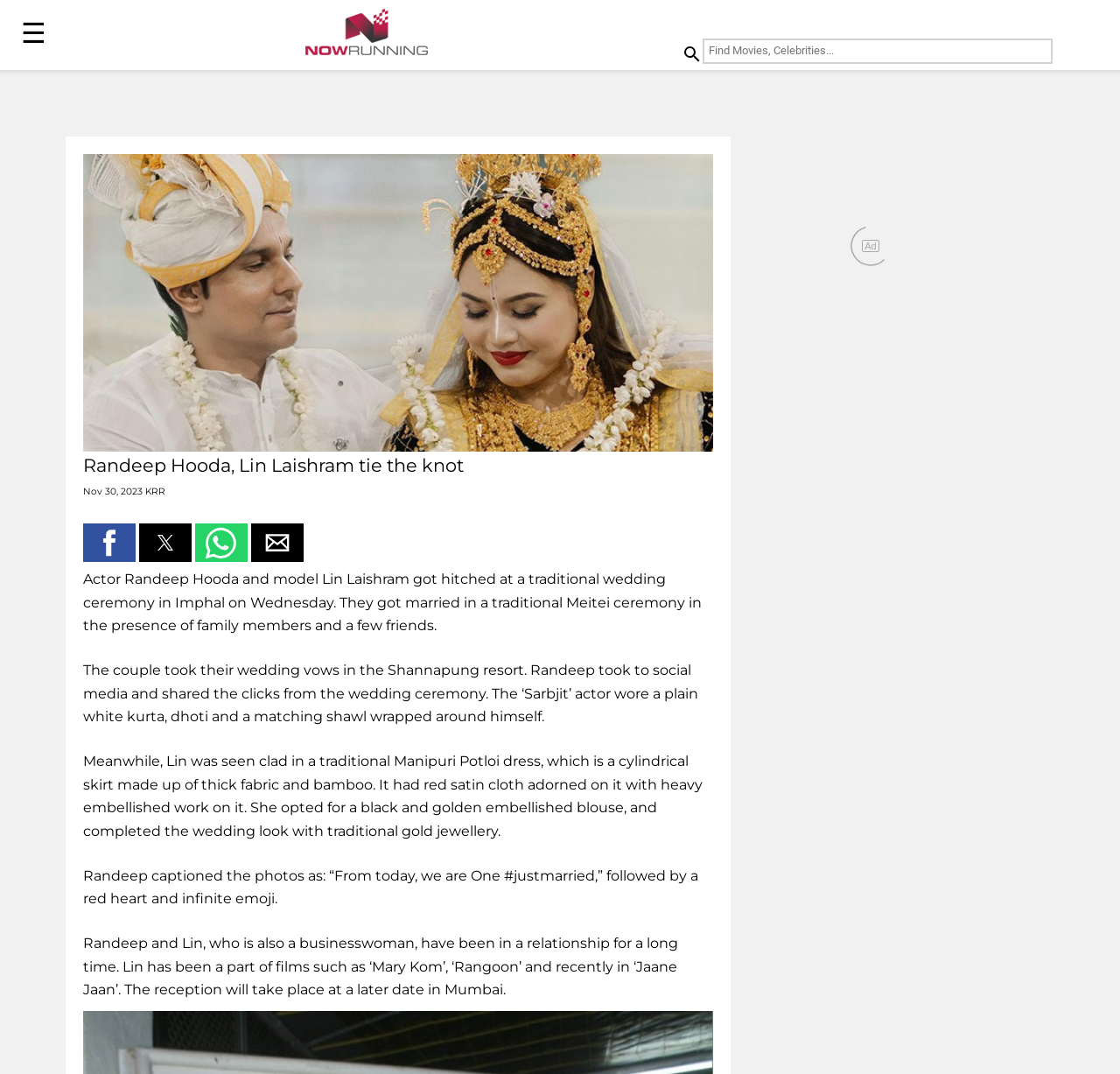Identify the bounding box coordinates for the element that needs to be clicked to fulfill this instruction: "Share the article on Facebook". Provide the coordinates in the format of four float numbers between 0 and 1: [left, top, right, bottom].

[0.074, 0.487, 0.121, 0.523]